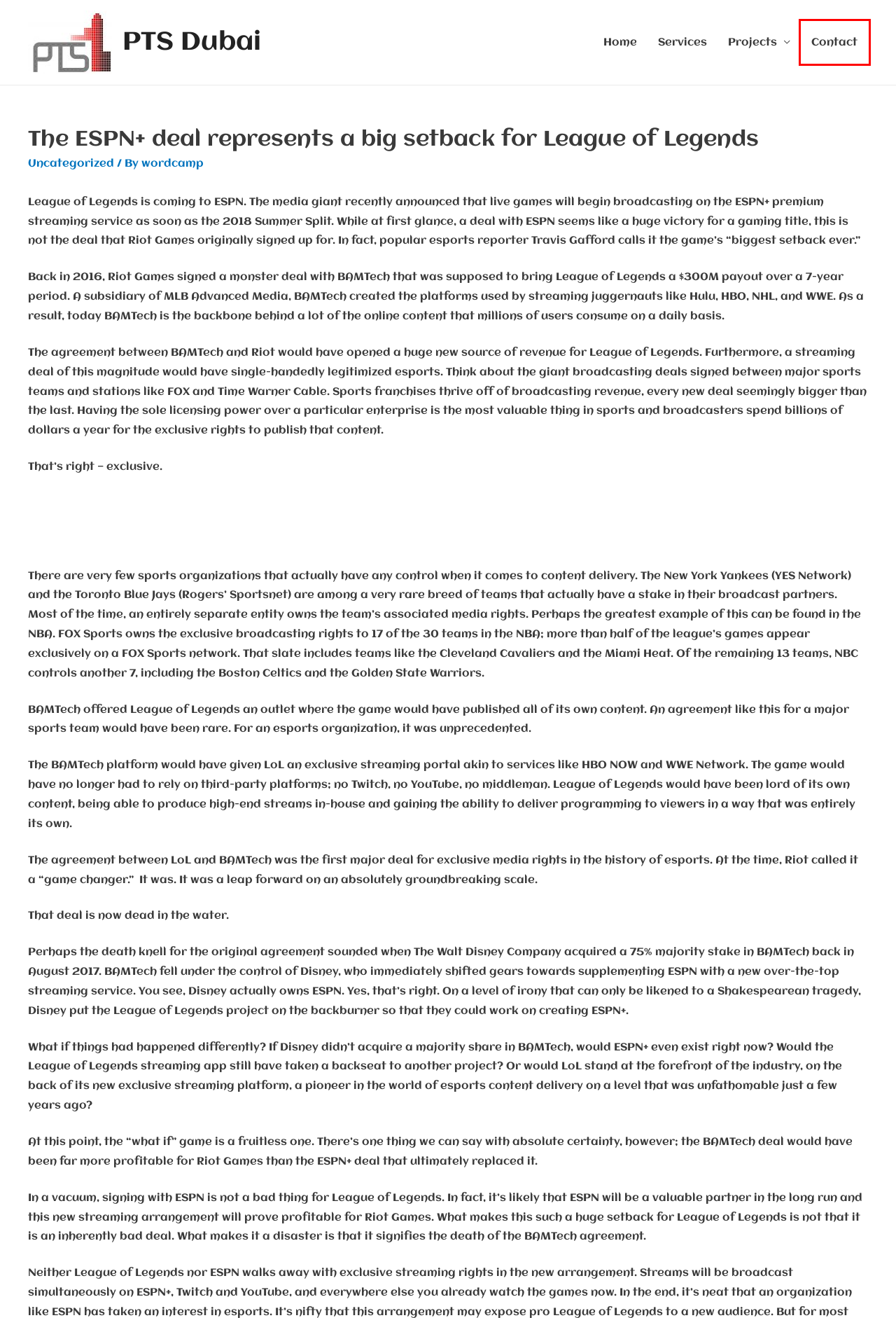Given a screenshot of a webpage with a red bounding box, please pick the webpage description that best fits the new webpage after clicking the element inside the bounding box. Here are the candidates:
A. Uncategorized – PTS Dubai
B. Best eSports Betting Sites - eSports Edge - Online eSports Betting Hub
C. Contact – PTS Dubai
D. Services – PTS Dubai
E. Projects – PTS Dubai
F. PTS Dubai
G. No-Hassle Literary Essay Example Secrets – Where To Go – PTS Dubai
H. wordcamp – PTS Dubai

C